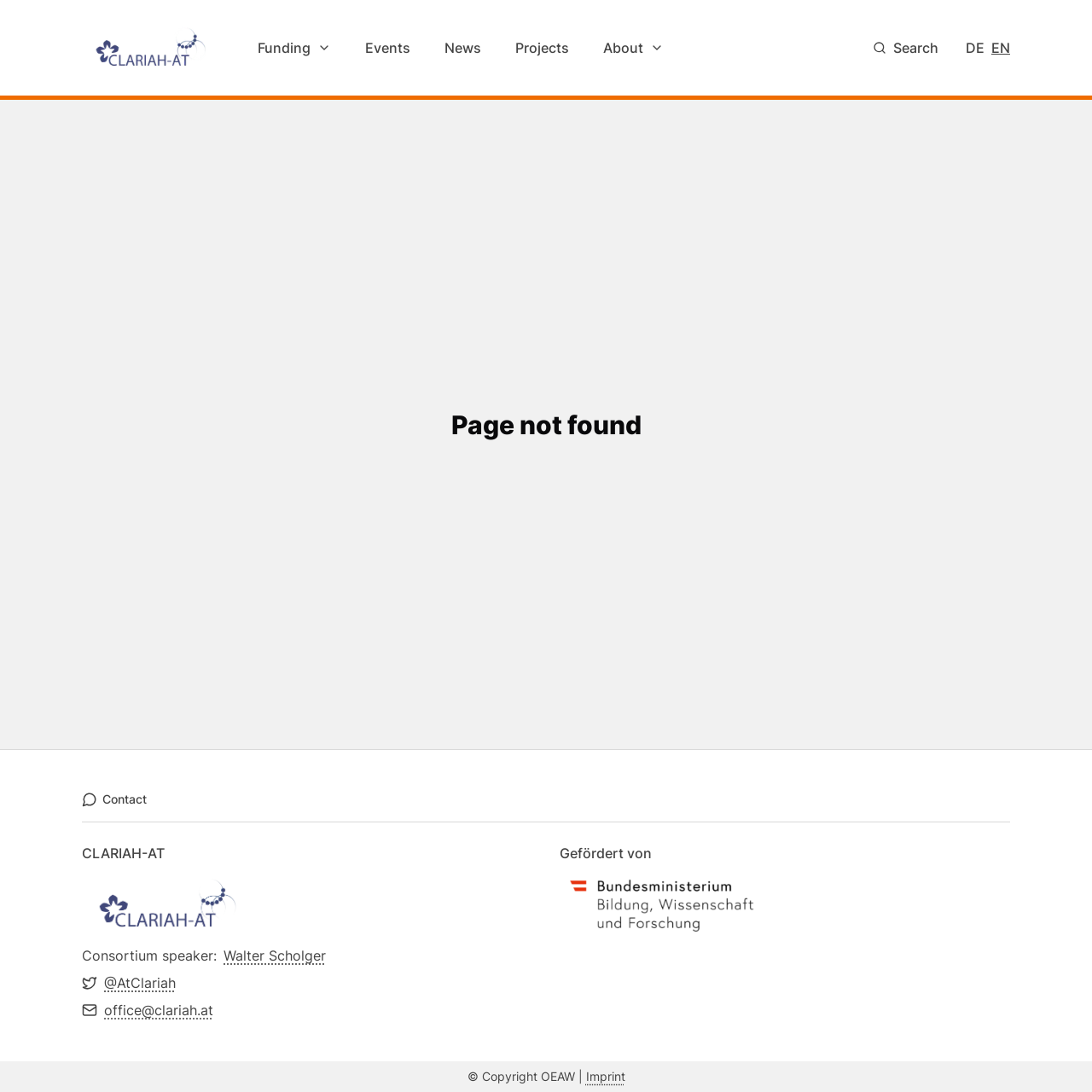Please locate the bounding box coordinates for the element that should be clicked to achieve the following instruction: "Follow Kings of the Road on Facebook". Ensure the coordinates are given as four float numbers between 0 and 1, i.e., [left, top, right, bottom].

None